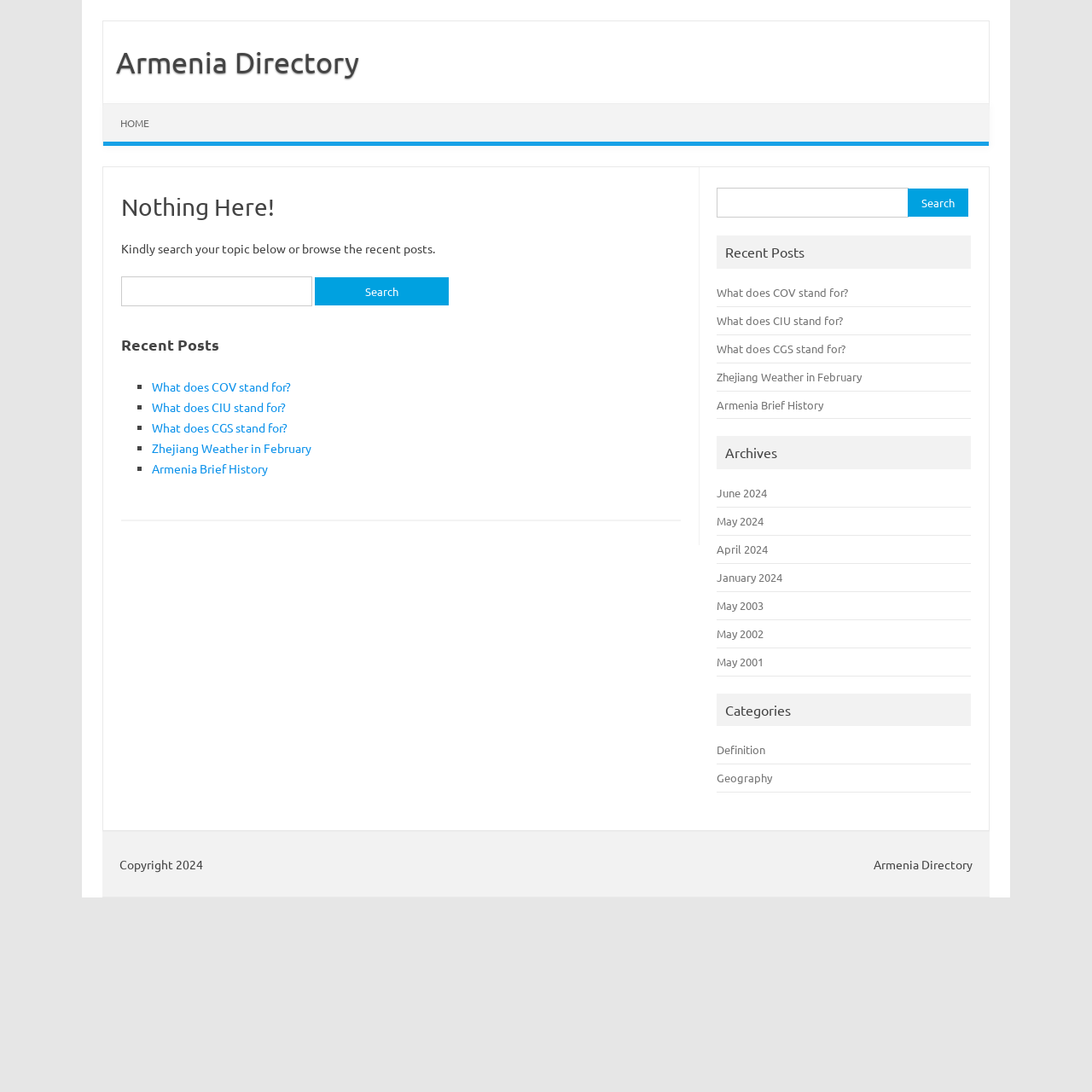Select the bounding box coordinates of the element I need to click to carry out the following instruction: "Search for a topic in the sidebar".

[0.657, 0.172, 0.889, 0.205]